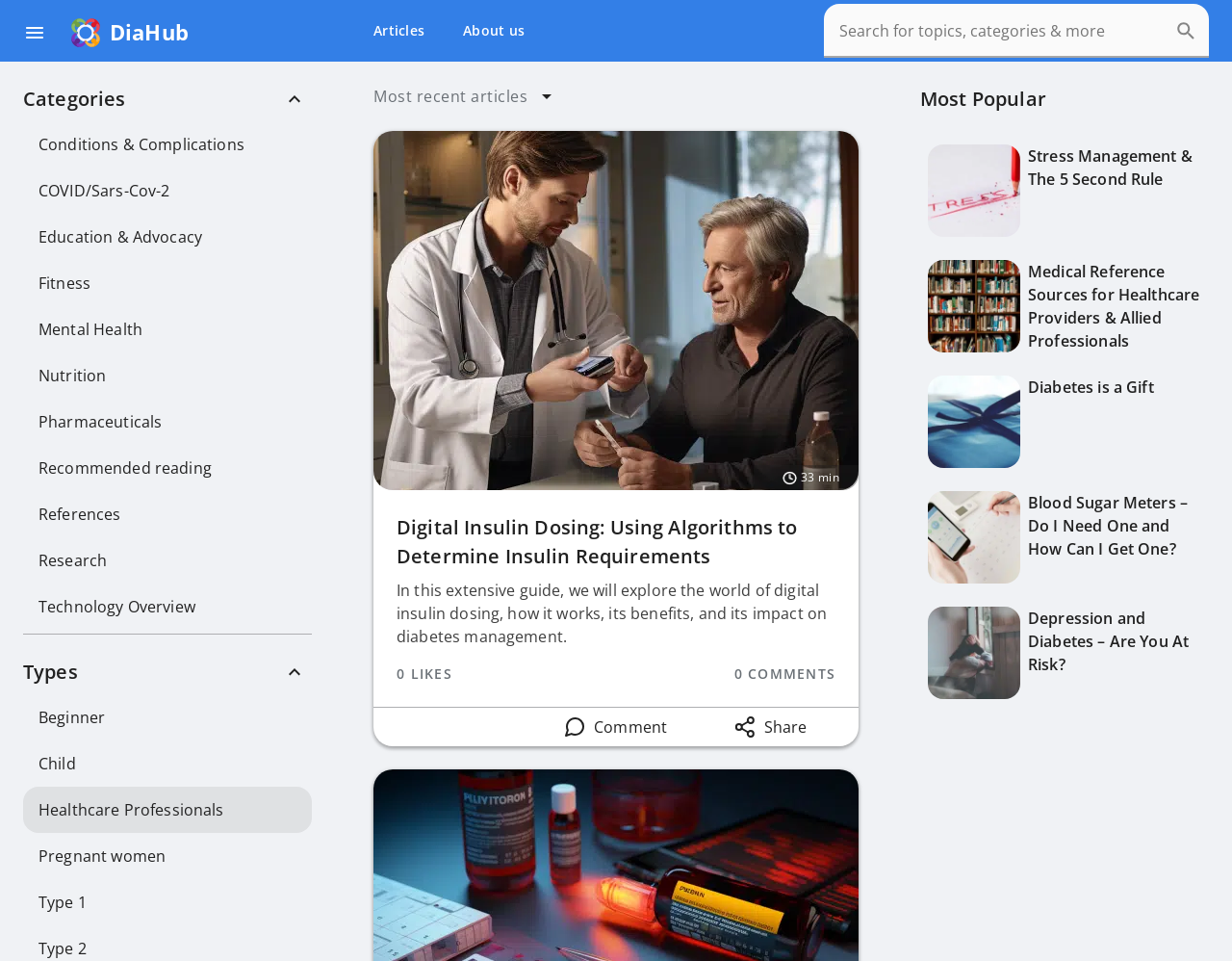What are the categories listed on the webpage? Based on the screenshot, please respond with a single word or phrase.

Conditions & Complications, COVID/Sars-Cov-2, etc.